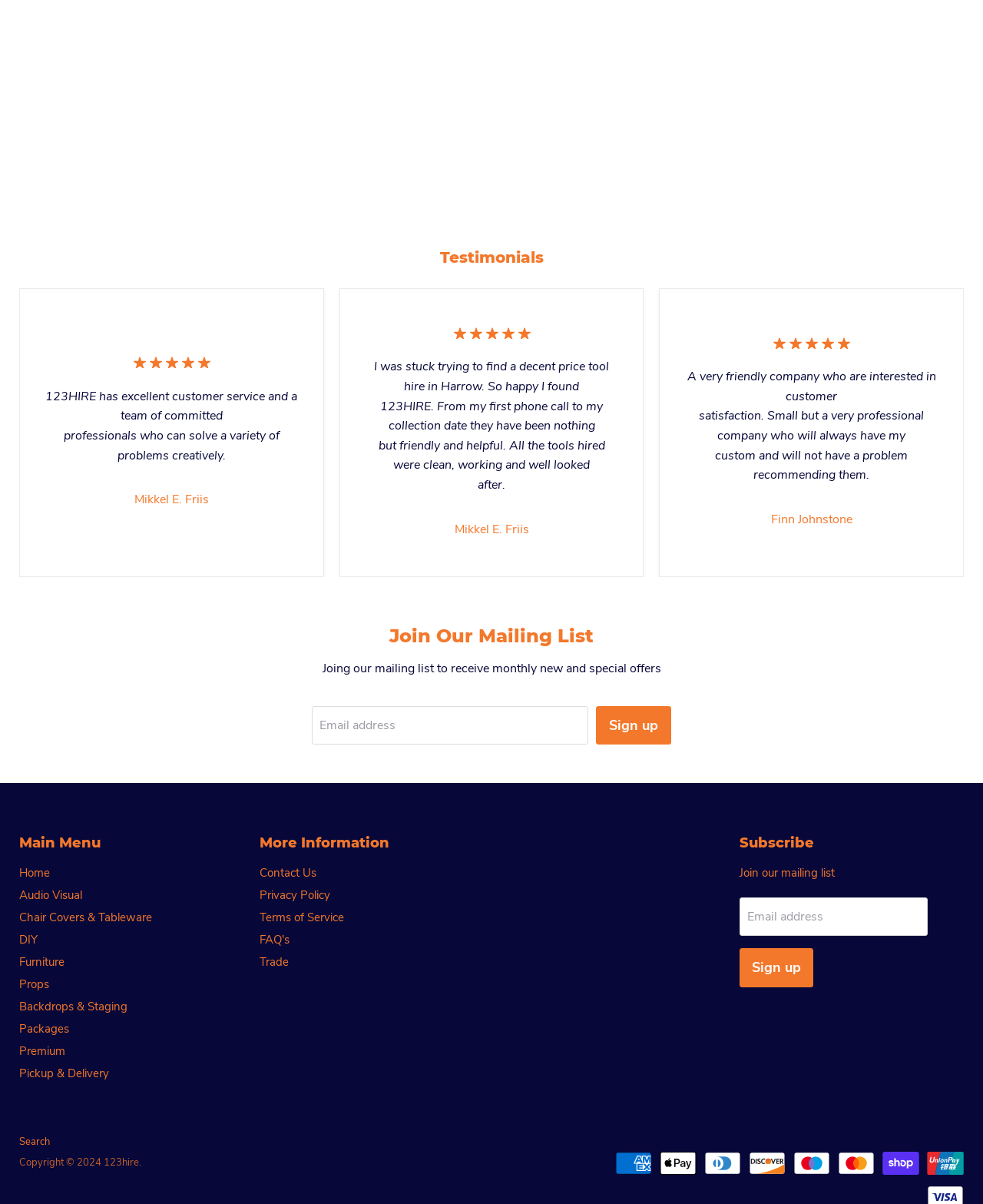For the given element description Chair Covers & Tableware, determine the bounding box coordinates of the UI element. The coordinates should follow the format (top-left x, top-left y, bottom-right x, bottom-right y) and be within the range of 0 to 1.

[0.02, 0.756, 0.155, 0.768]